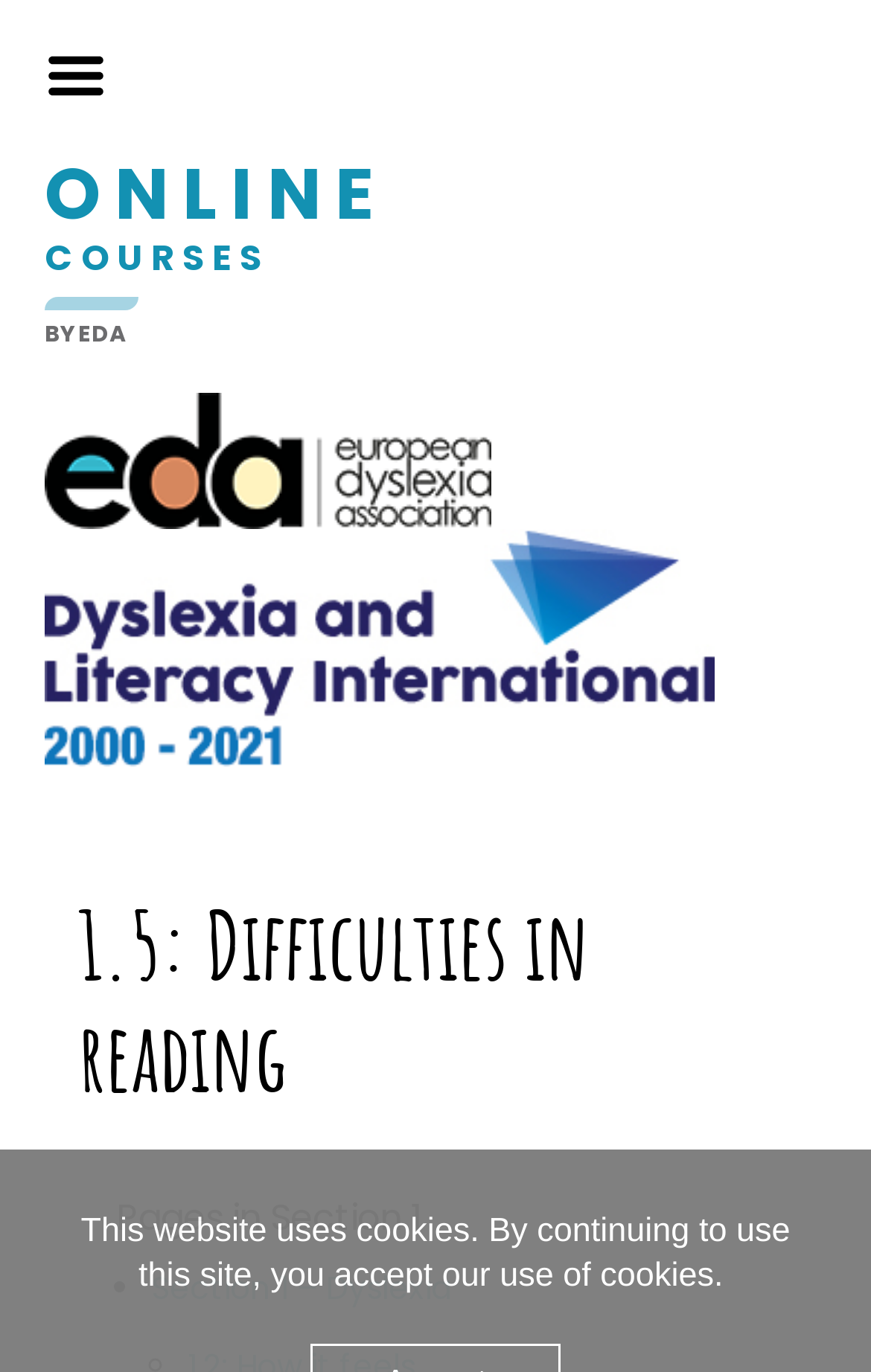What is the first item in the list of pages in Section 1?
Using the image as a reference, give an elaborate response to the question.

I looked at the list of pages in Section 1, which is marked by a list marker '•', and found that the first item in the list is a link with the text 'Section 1 – Dyslexia'.